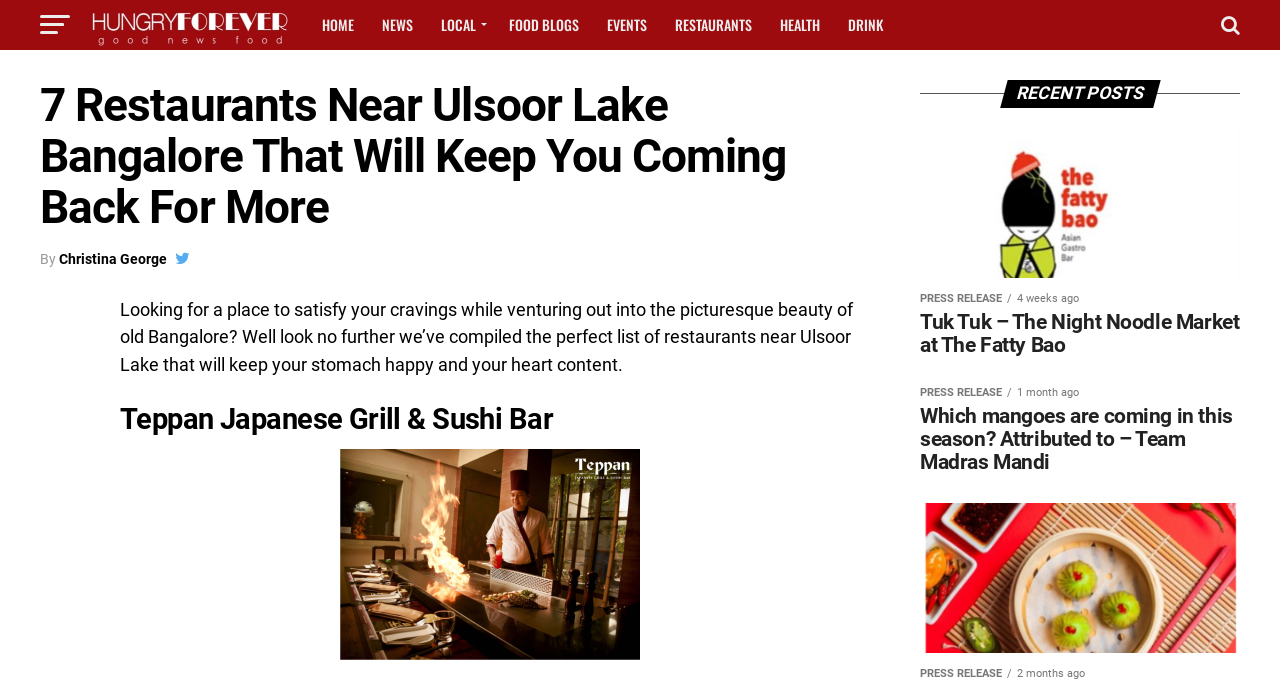Answer the question below in one word or phrase:
What is the author of the article?

Christina George